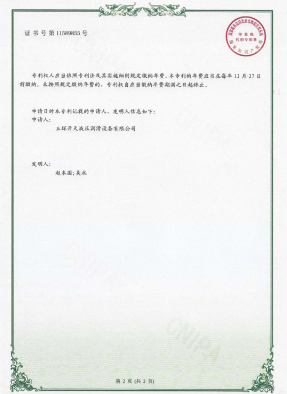Give an elaborate caption for the image.

The image features an official document, likely a certification or authorization letter. The text is primarily in Chinese, and it includes formal elements typical of such documents. Notably, there is a circular red stamp in the top right corner, suggesting authenticity and official endorsement. The document has decorative borders that enhance its formal appearance. It seems to pertain to a company or organization related to lubrication systems, mentioned earlier in the context of the corporate mission and vision of "Kaitian Lubrication". The overall presentation conveys a sense of professionalism and authority, typical of business communications in a formal context.